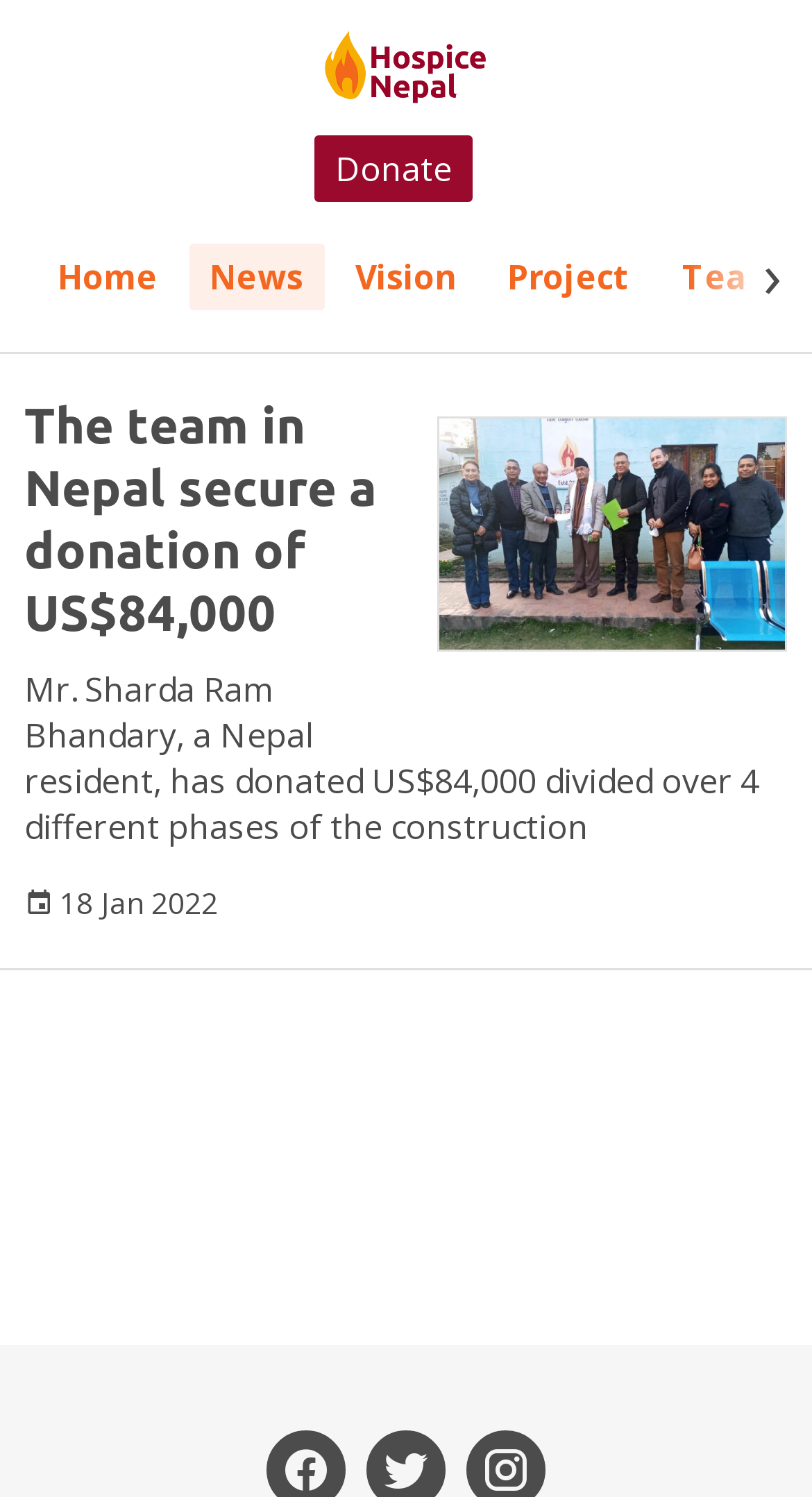What is the date of the donation news?
Based on the screenshot, provide a one-word or short-phrase response.

18 Jan 2022